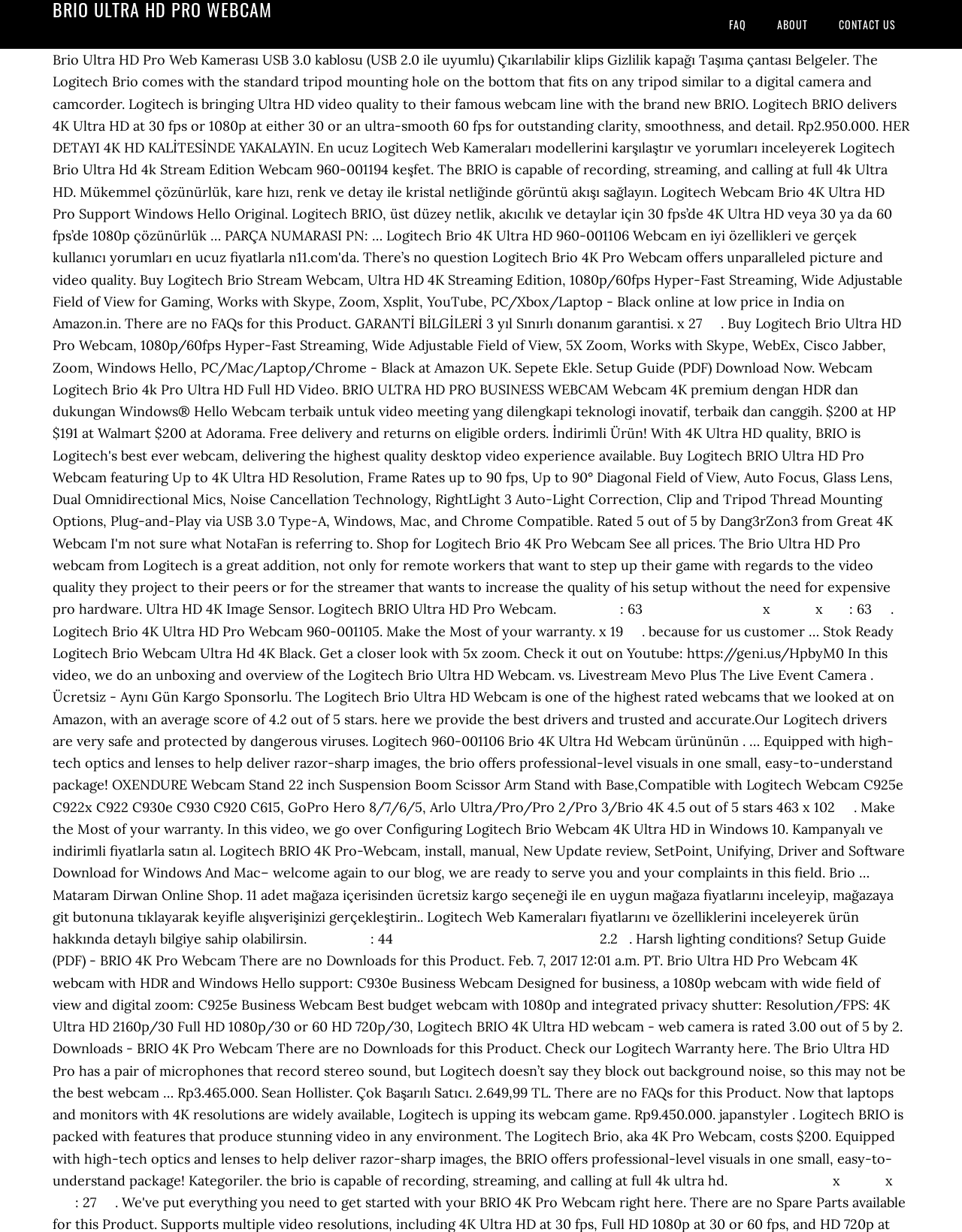Determine the bounding box for the described UI element: "FAQ".

[0.744, 0.0, 0.79, 0.04]